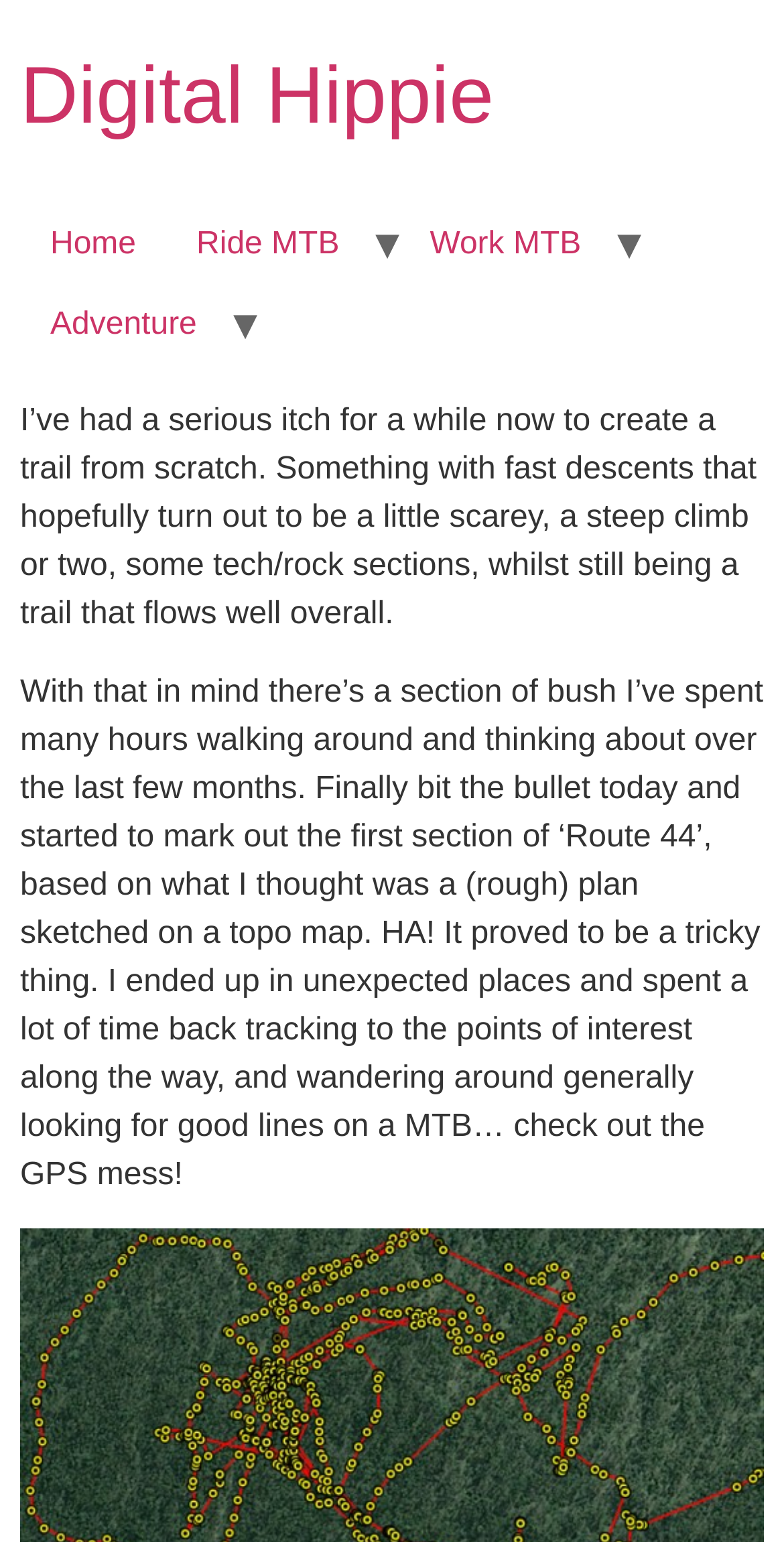What is the name of the trail being created?
Please answer the question with a detailed and comprehensive explanation.

The name of the trail being created is Route 44, which is mentioned in the first sentence of the second StaticText element. The person is describing their experience of creating a trail, and mentions that they started to mark out the first section of 'Route 44'.